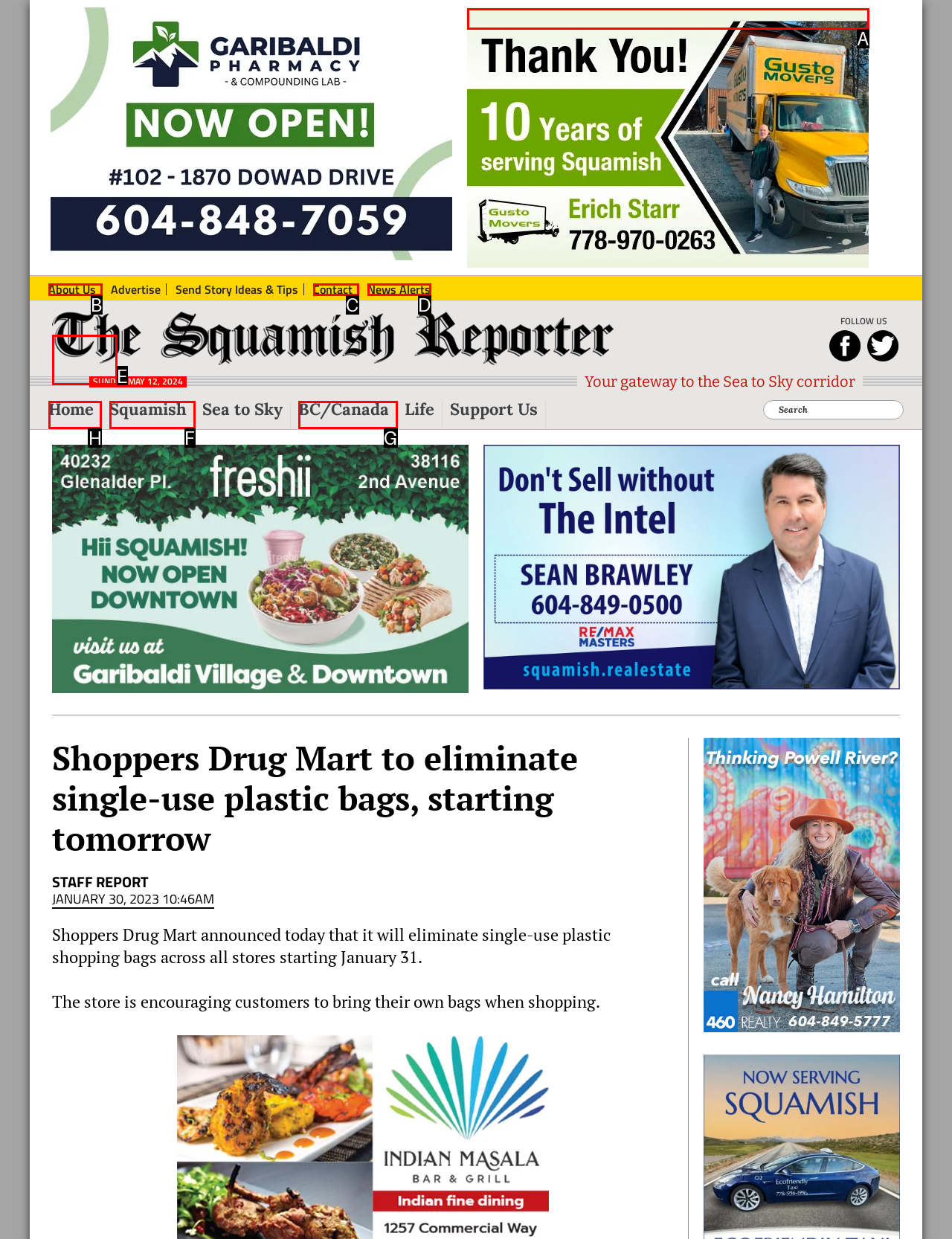Given the task: Read the article 'From Lunacy to Philosophy', point out the letter of the appropriate UI element from the marked options in the screenshot.

None